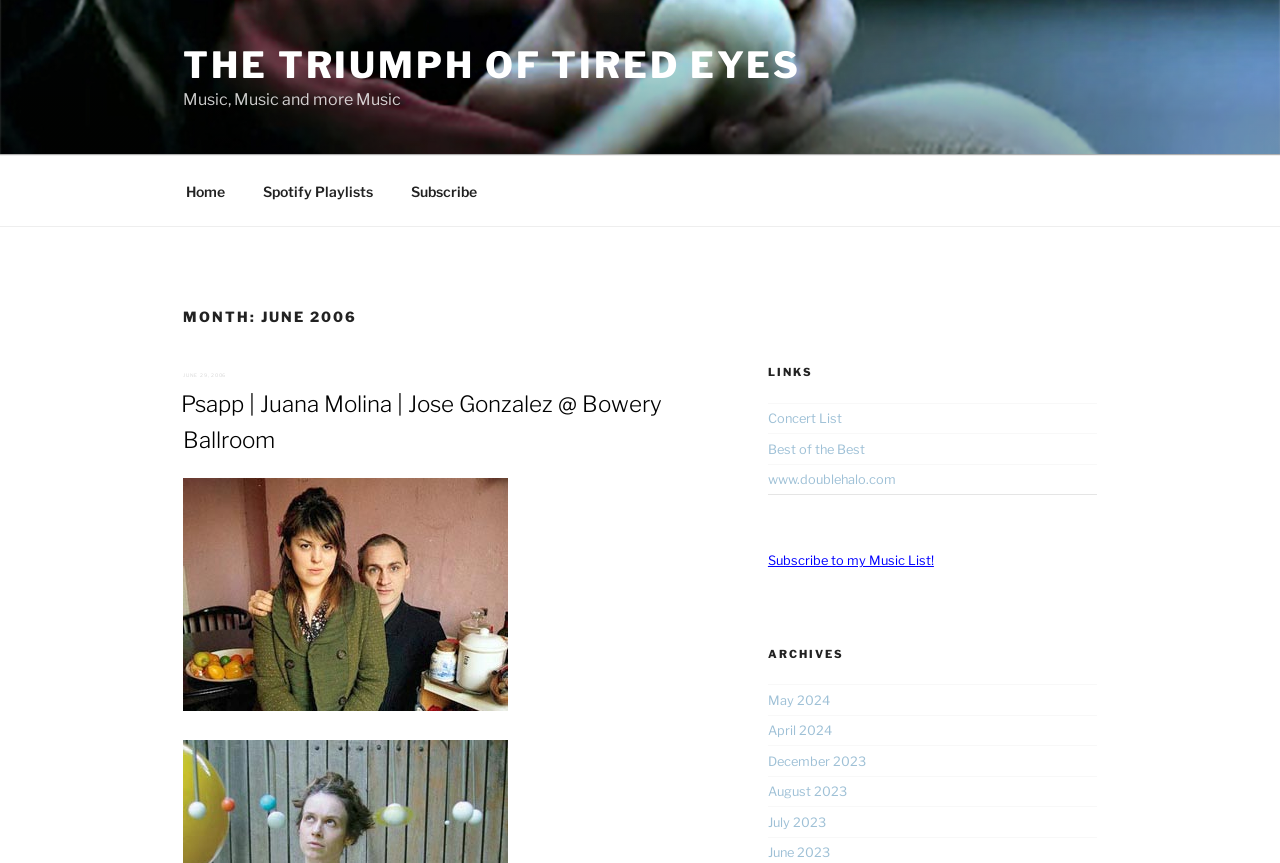Indicate the bounding box coordinates of the clickable region to achieve the following instruction: "Click on the 'Home' link."

[0.131, 0.193, 0.189, 0.25]